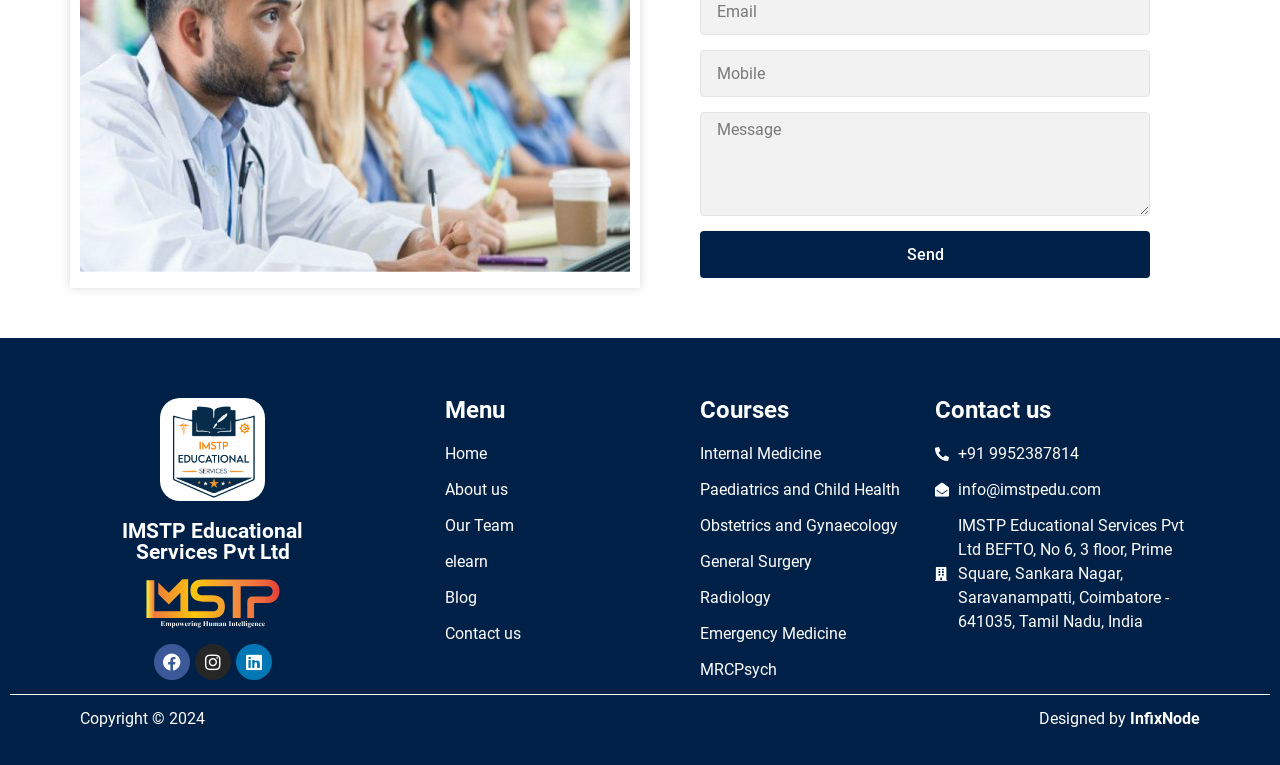Please answer the following question using a single word or phrase: 
What social media platforms are linked?

Facebook, Instagram, LinkedIn